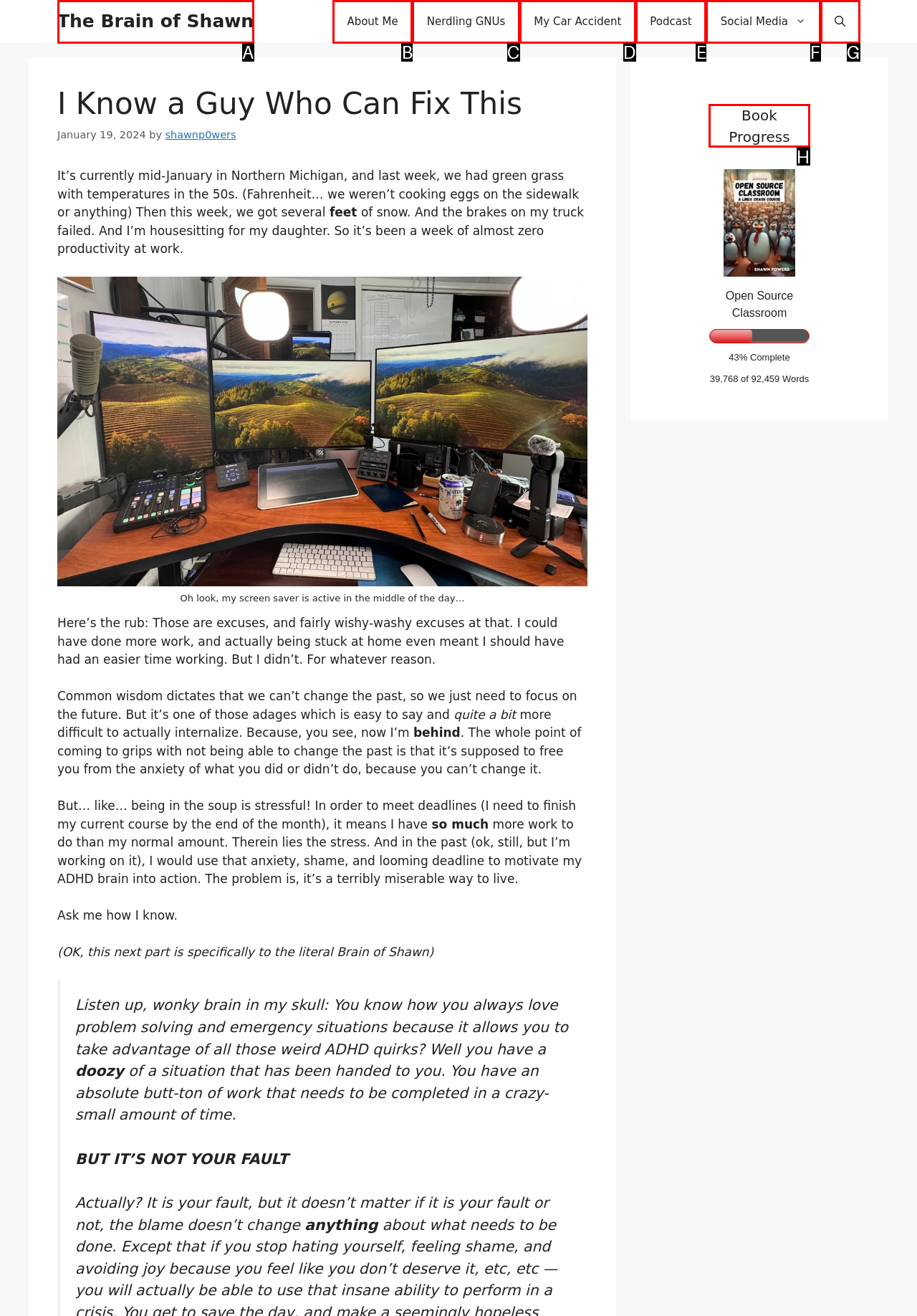Determine the letter of the UI element I should click on to complete the task: View the 'Book Progress' from the provided choices in the screenshot.

H